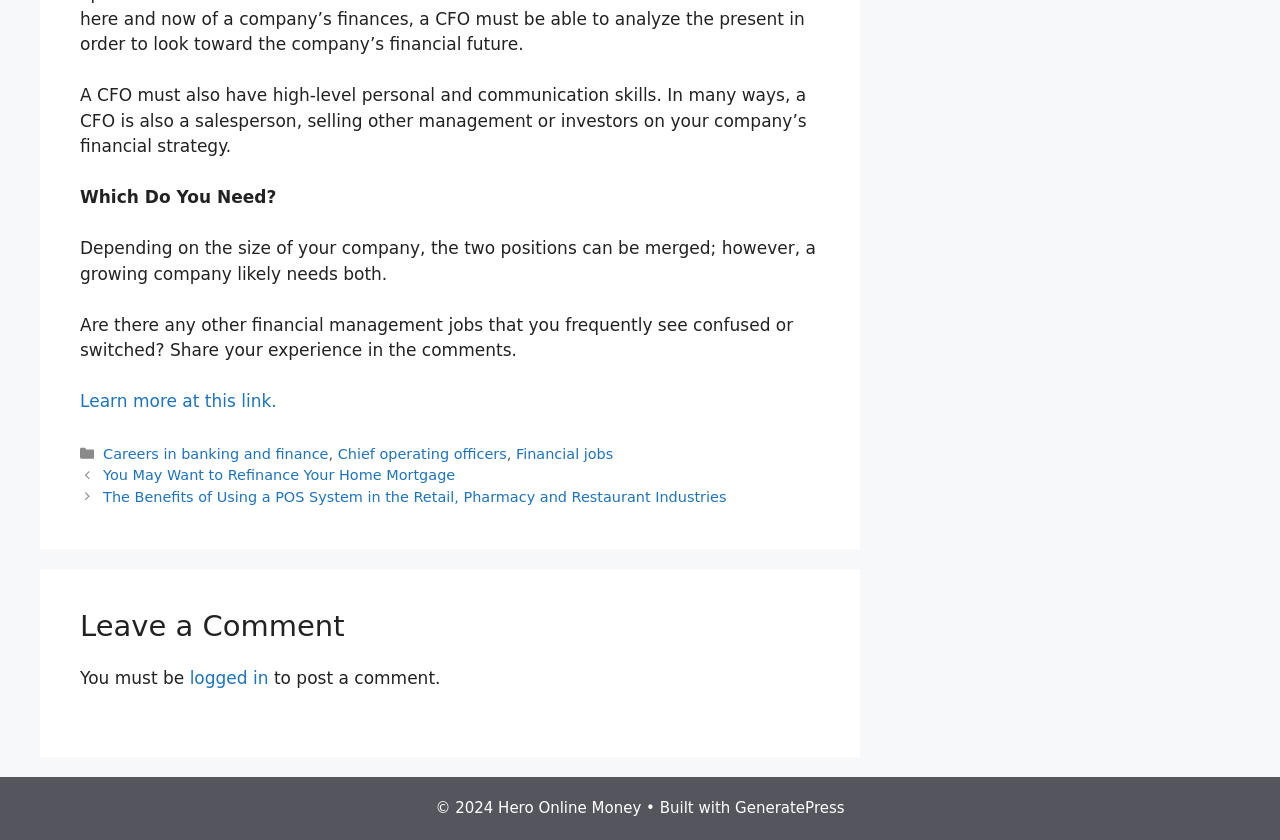Locate the bounding box coordinates of the element that needs to be clicked to carry out the instruction: "Leave a comment". The coordinates should be given as four float numbers ranging from 0 to 1, i.e., [left, top, right, bottom].

[0.062, 0.725, 0.641, 0.77]